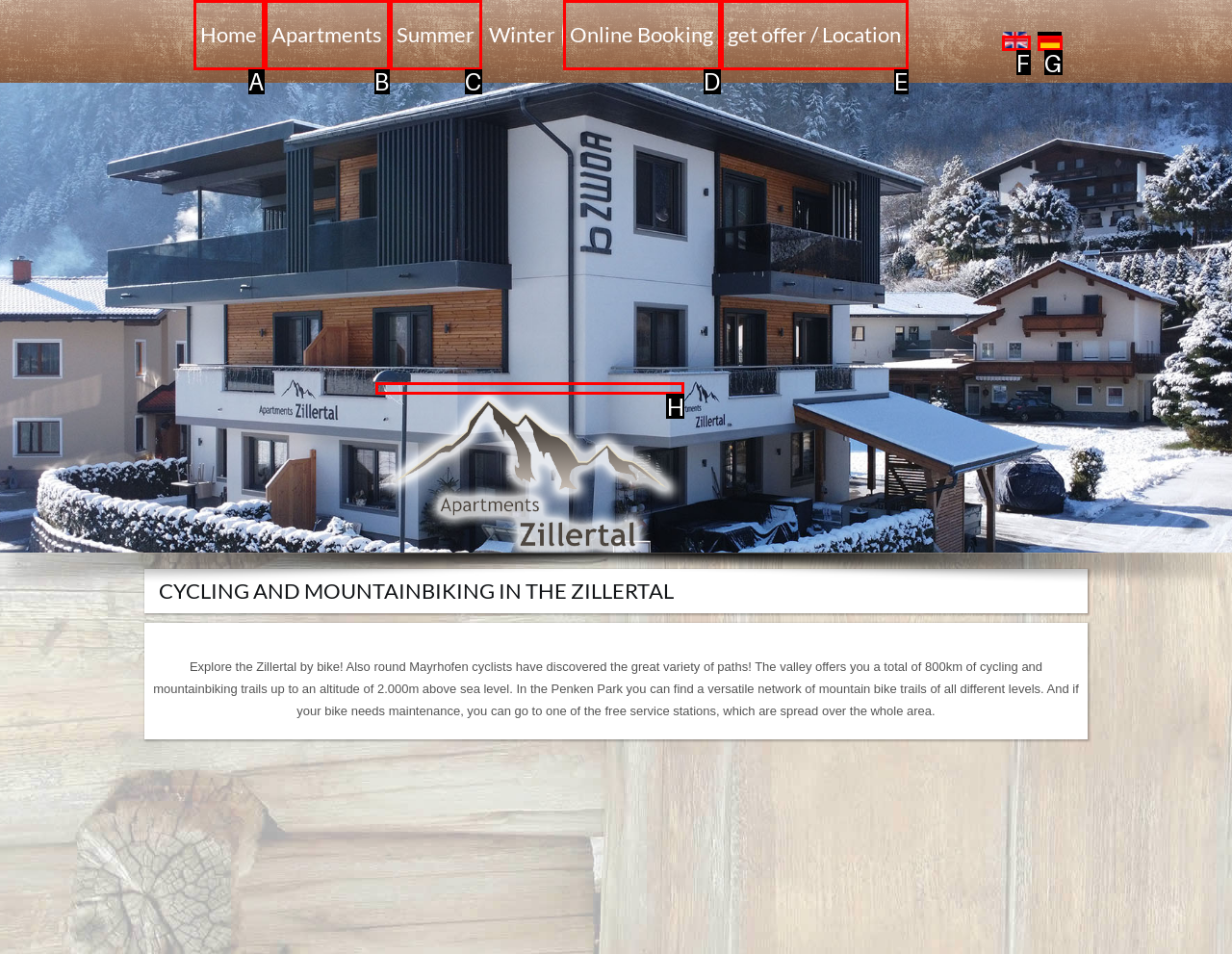Select the letter of the UI element you need to click on to fulfill this task: Go to Apartments page. Write down the letter only.

B